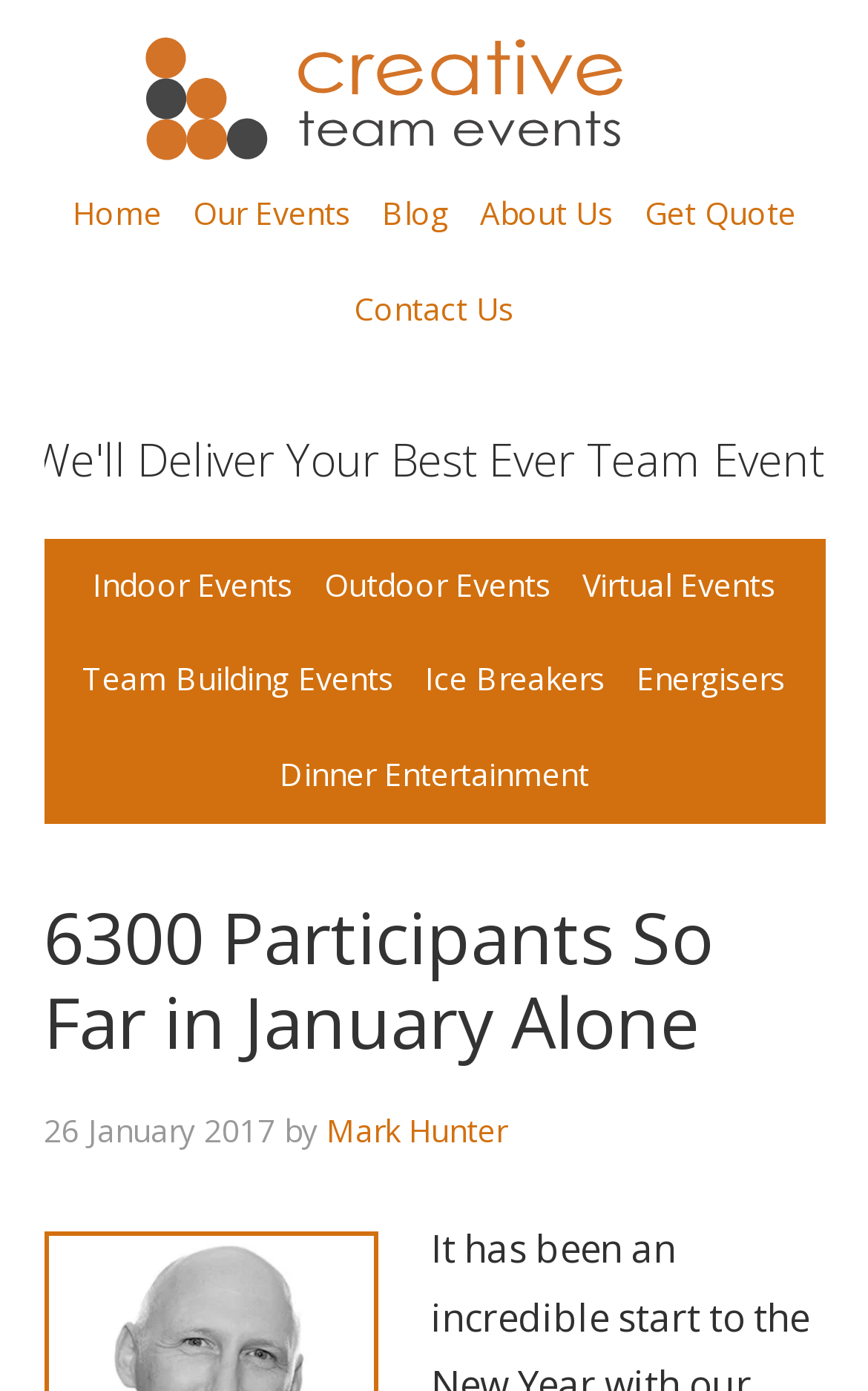Who wrote the article or post?
Use the information from the screenshot to give a comprehensive response to the question.

The webpage contains a link 'Mark Hunter' next to the text 'by', suggesting that Mark Hunter is the author of the article or post.